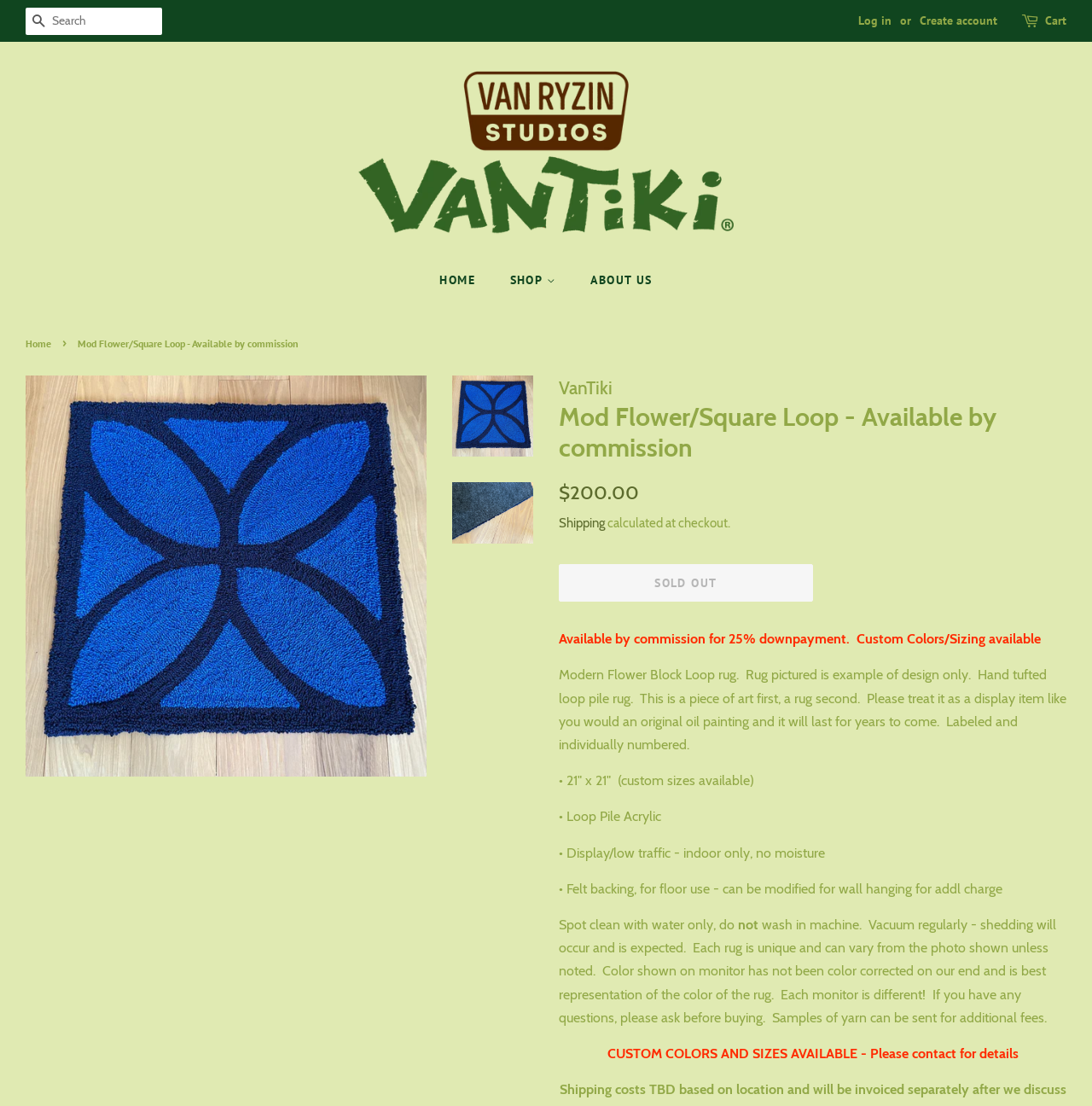Locate the bounding box coordinates of the element I should click to achieve the following instruction: "Read the article about 'Health hazards of silicon dioxide'".

None